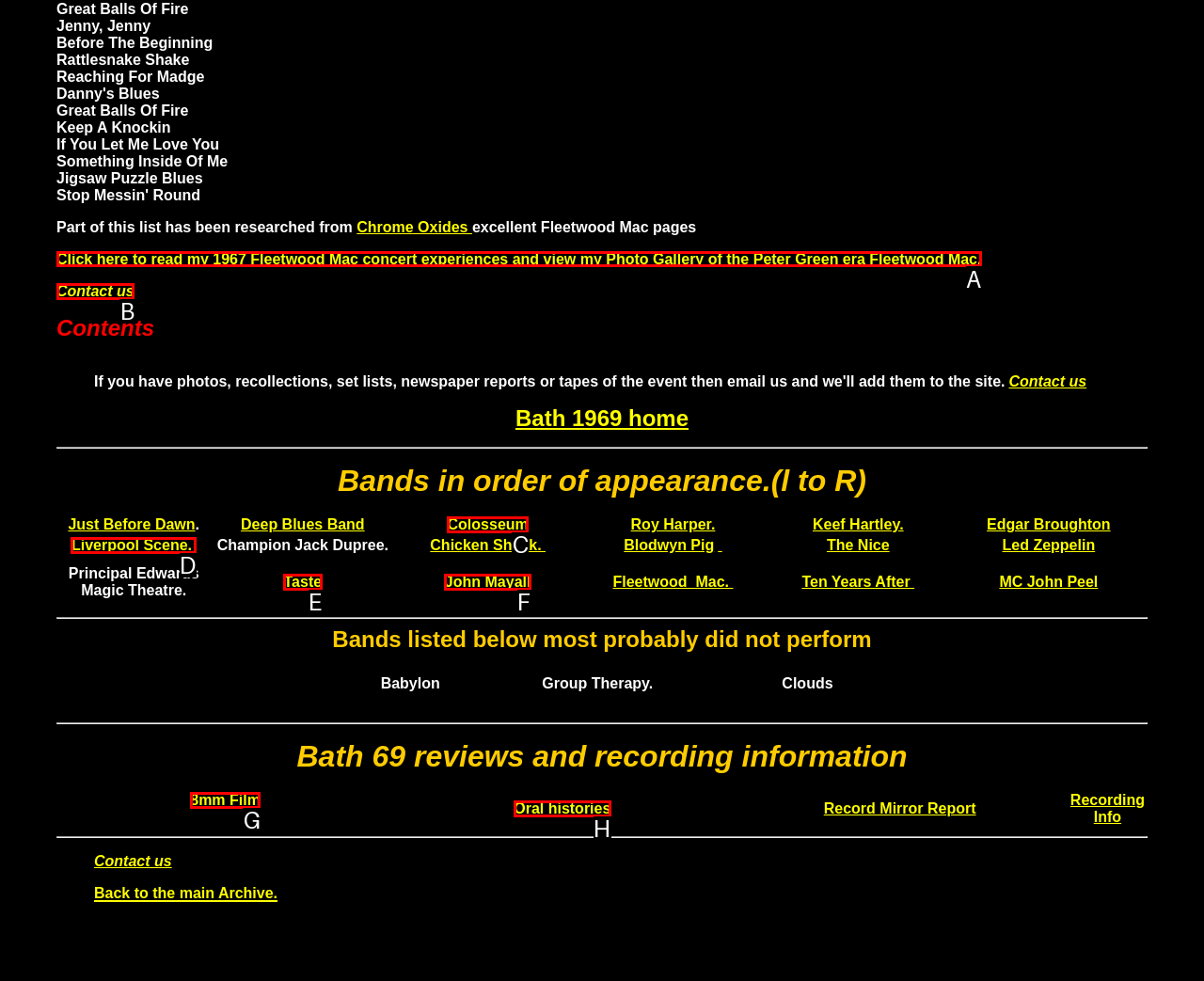Specify which element within the red bounding boxes should be clicked for this task: Click on the link to read 1967 Fleetwood Mac concert experiences and view the Photo Gallery of the Peter Green era Fleetwood Mac. Respond with the letter of the correct option.

A